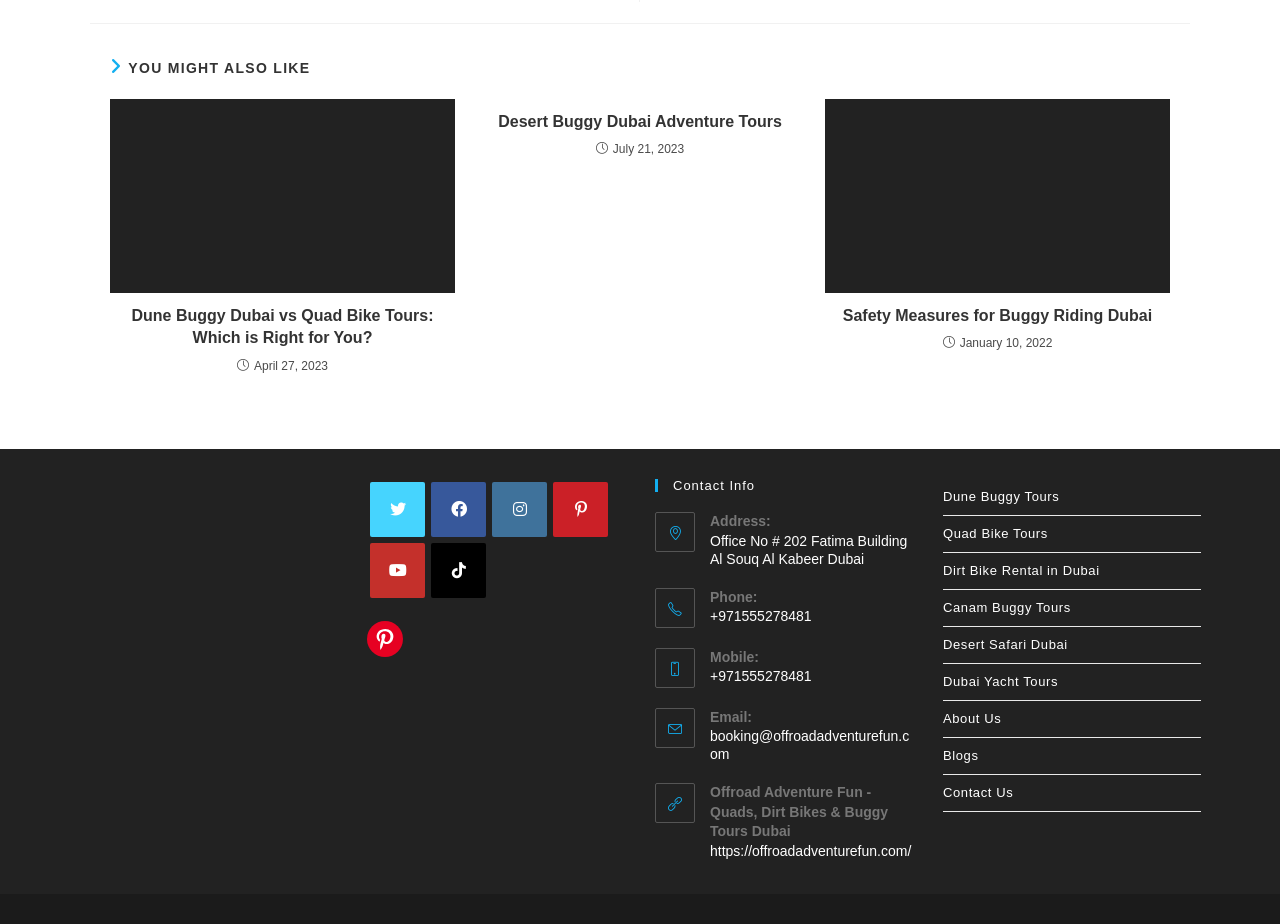Find the bounding box coordinates of the element to click in order to complete this instruction: "Contact us through email". The bounding box coordinates must be four float numbers between 0 and 1, denoted as [left, top, right, bottom].

[0.555, 0.788, 0.71, 0.825]